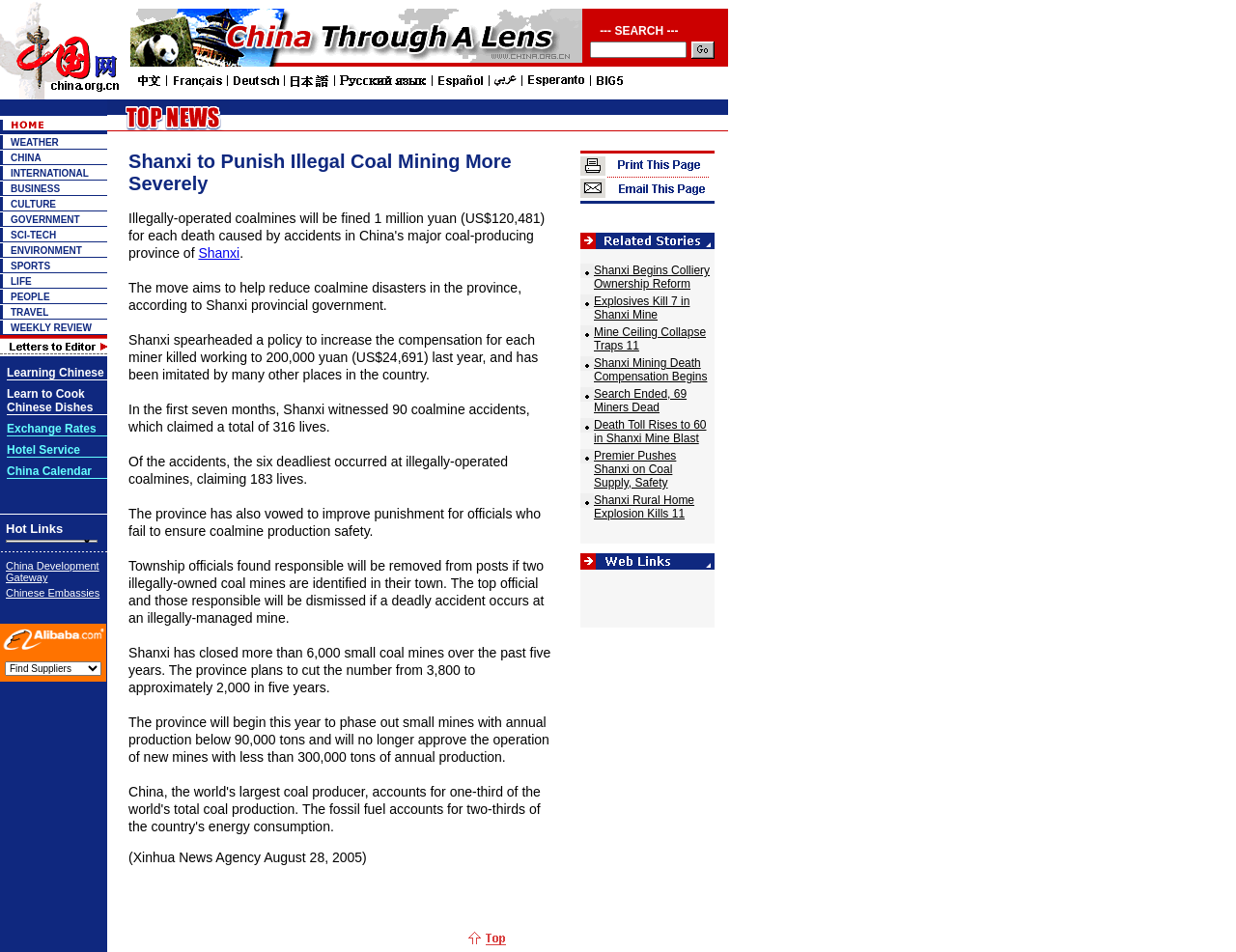Determine the bounding box coordinates of the element's region needed to click to follow the instruction: "Search for something". Provide these coordinates as four float numbers between 0 and 1, formatted as [left, top, right, bottom].

[0.105, 0.056, 0.471, 0.073]